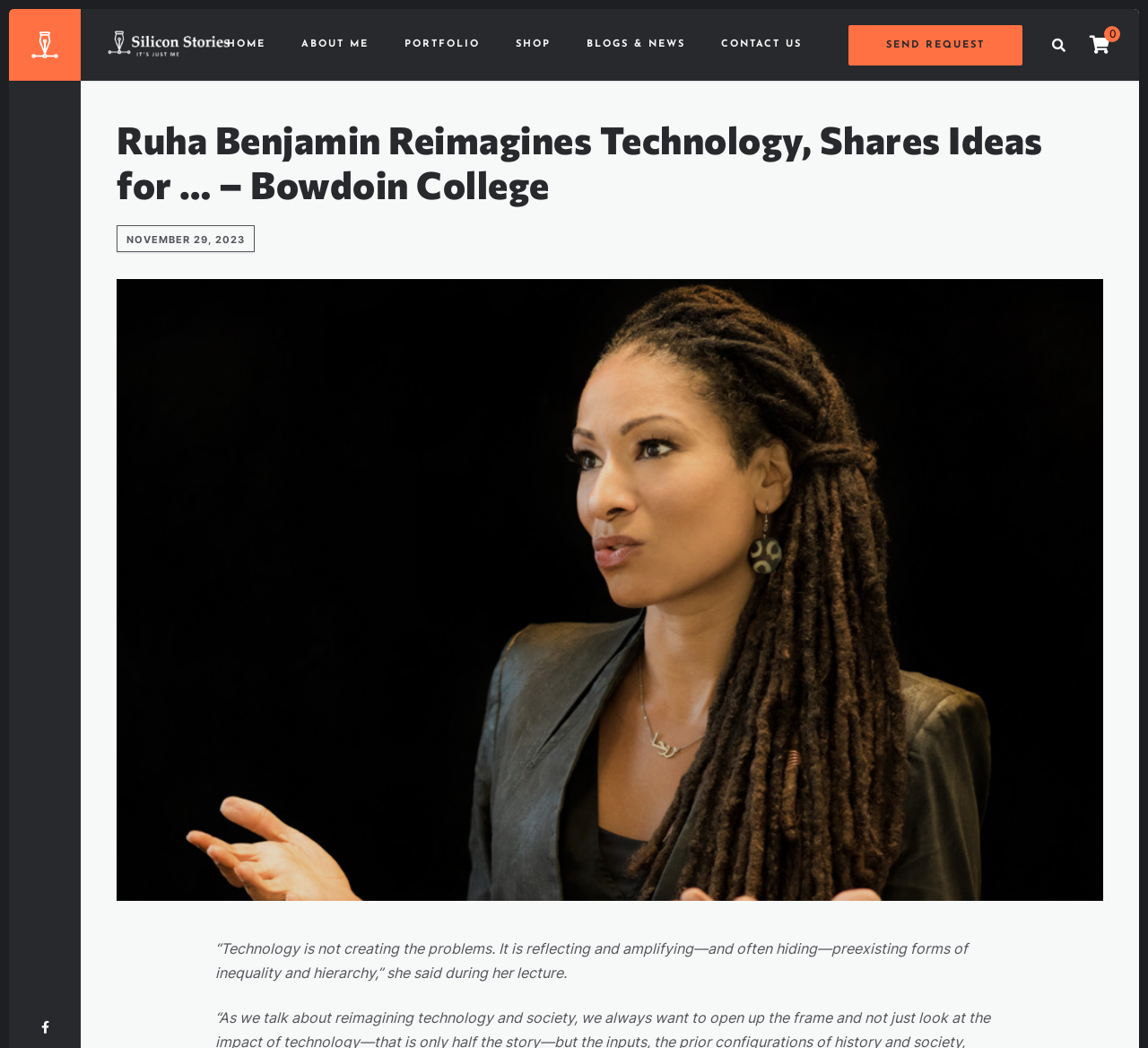Pinpoint the bounding box coordinates for the area that should be clicked to perform the following instruction: "go to home page".

[0.197, 0.025, 0.231, 0.061]